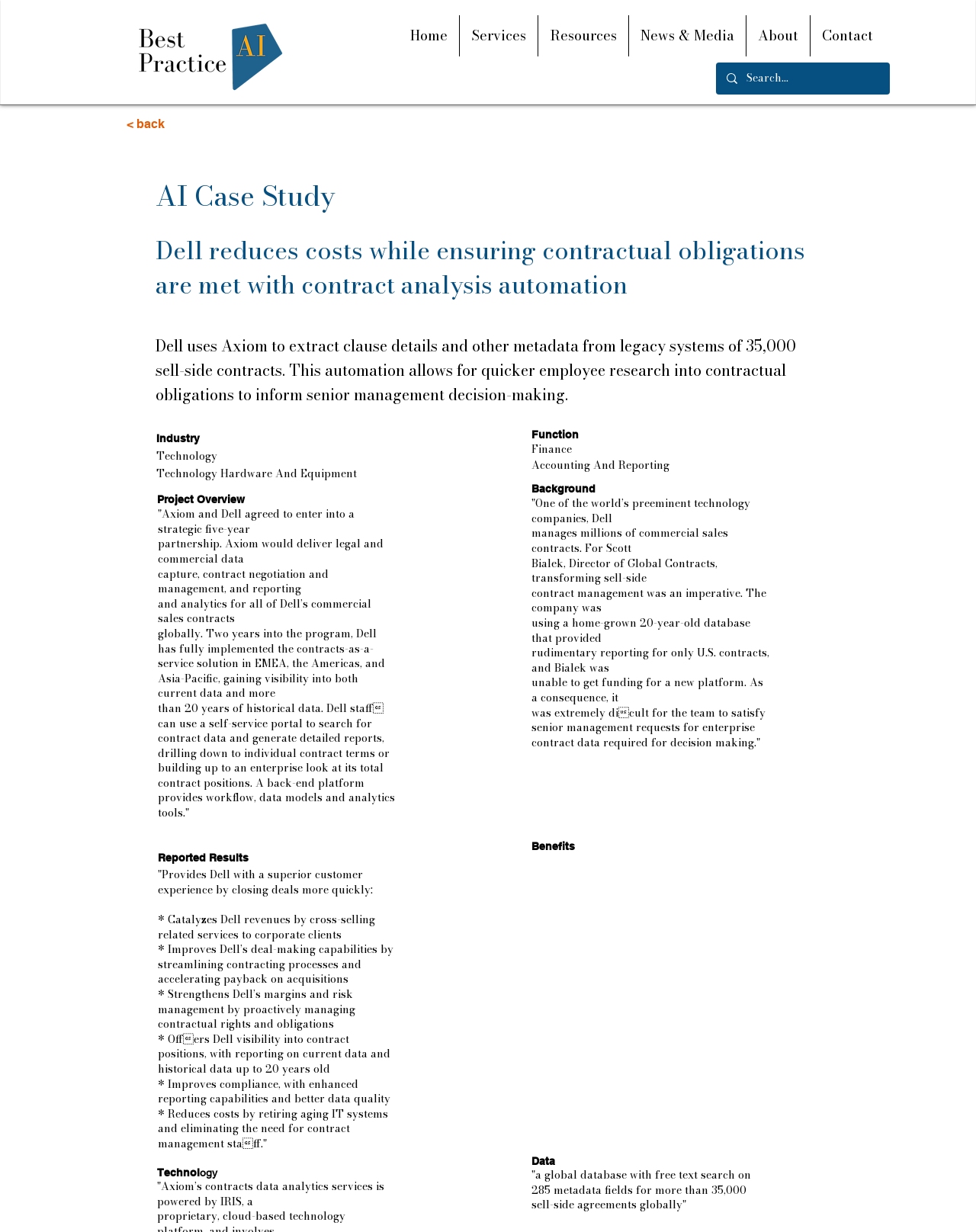Using the details from the image, please elaborate on the following question: What is the technology used by Axiom?

According to the text, Axiom's contracts data analytics services is powered by IRIS, which is mentioned in the sentence 'Axiom’s contracts data analytics services is powered by IRIS, a...'.